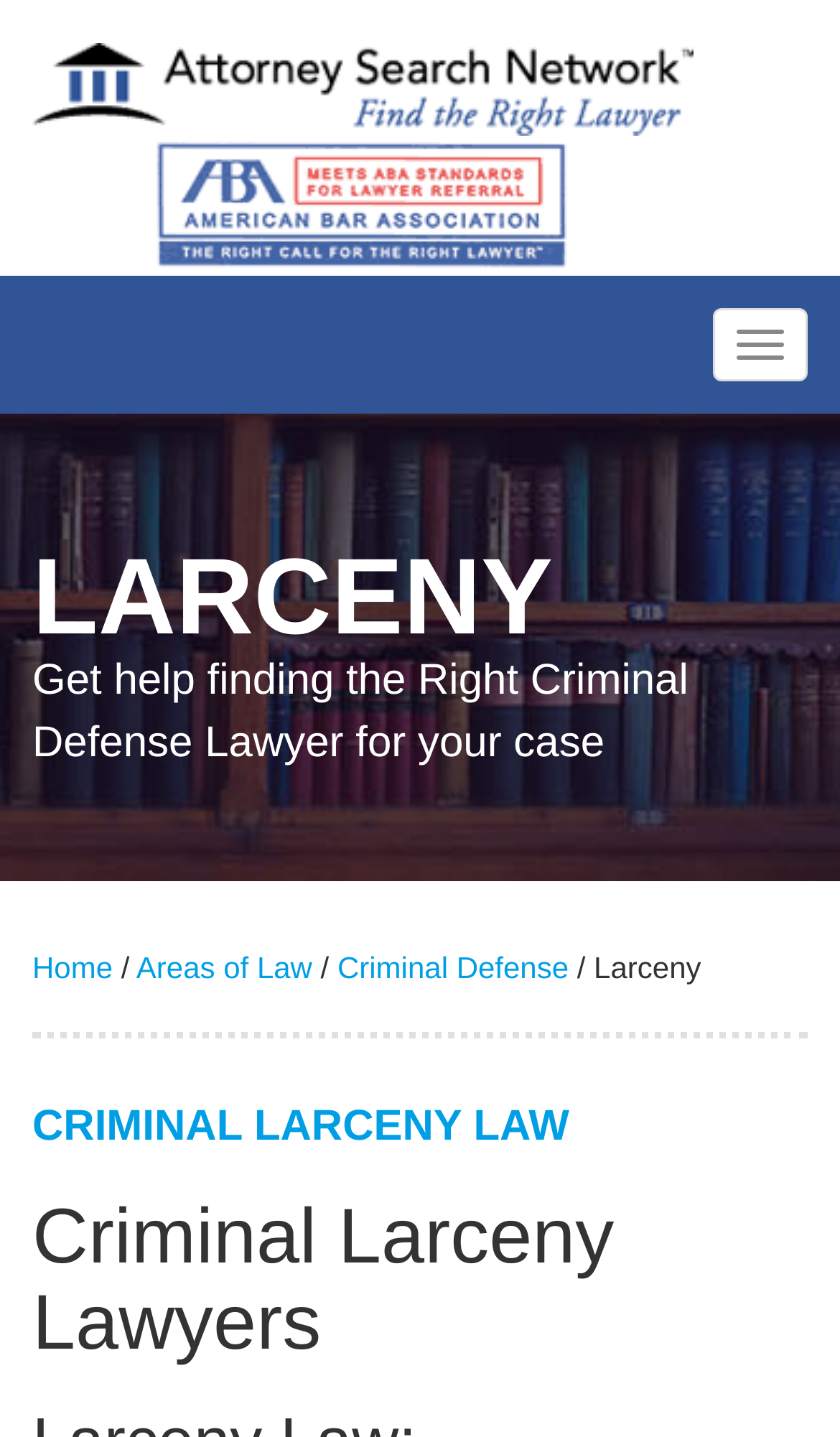Convey a detailed summary of the webpage, mentioning all key elements.

The webpage is about Criminal Larceny Defense Lawyer Referrals. At the top left corner, there is a logo image, accompanied by a smaller image of the American Bar Certified Lawyer Referral Service certification. 

On the top right corner, there is a button labeled "Toggle navigation". 

Below the logo, there is a large heading "LARCENY" that spans almost the entire width of the page. Underneath the heading, there is a paragraph of text that reads "Get help finding the Right Criminal Defense Lawyer for your case". 

Further down, there is a navigation menu with links to "Home", "Areas of Law", and "Criminal Defense", separated by forward slashes. The "Criminal Defense" link has a suffix "/ Larceny". 

Below the navigation menu, there are two more headings. The first one reads "CRIMINAL LARCENY LAW" and the second one reads "Criminal Larceny Lawyers", which is also the title of the webpage.